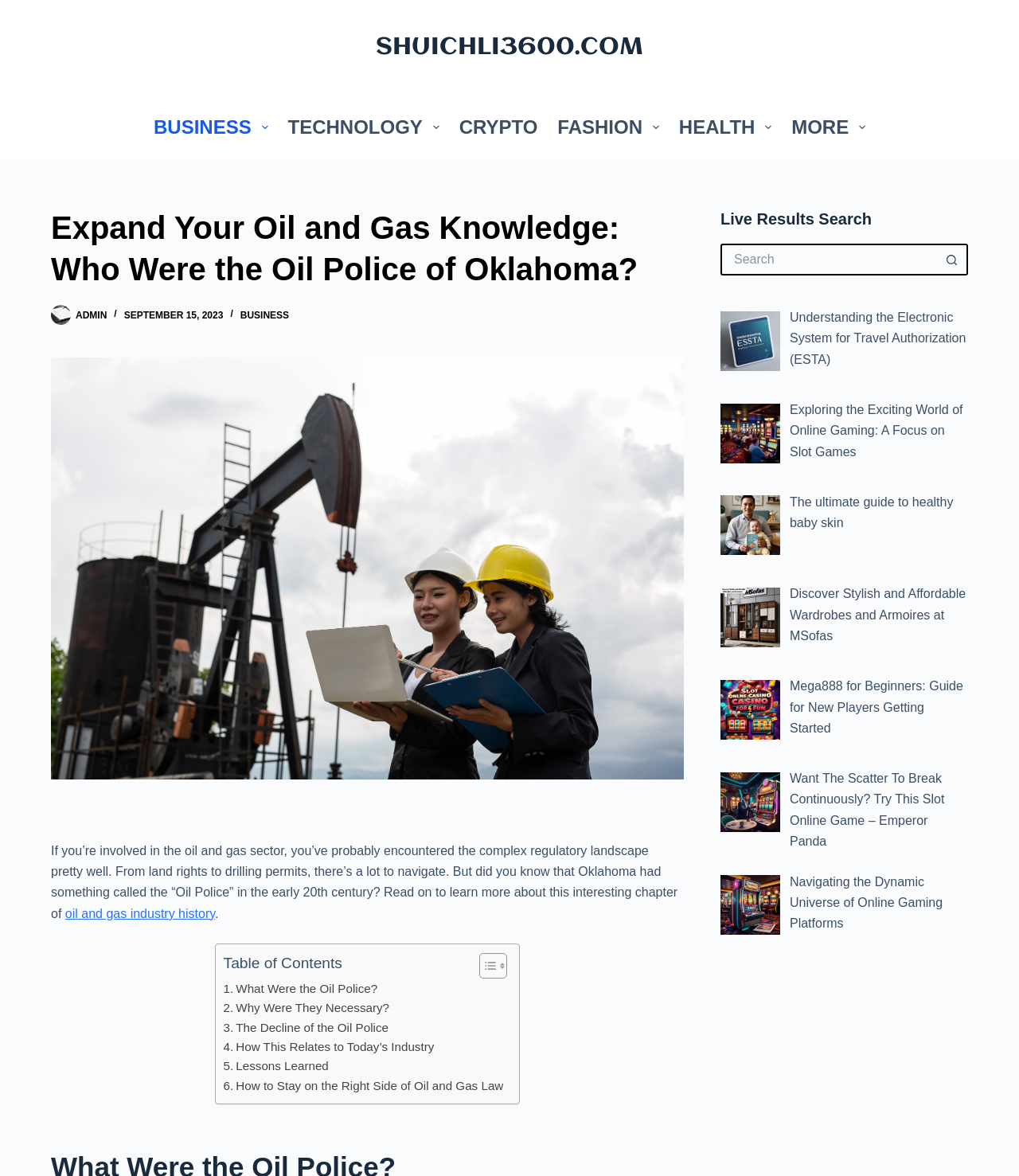Examine the image and give a thorough answer to the following question:
What is the topic of the article?

The topic of the article can be determined by reading the heading 'Expand Your Oil and Gas Knowledge: Who Were the Oil Police of Oklahoma?' and the introductory paragraph which discusses the complex regulatory landscape of the oil and gas sector.